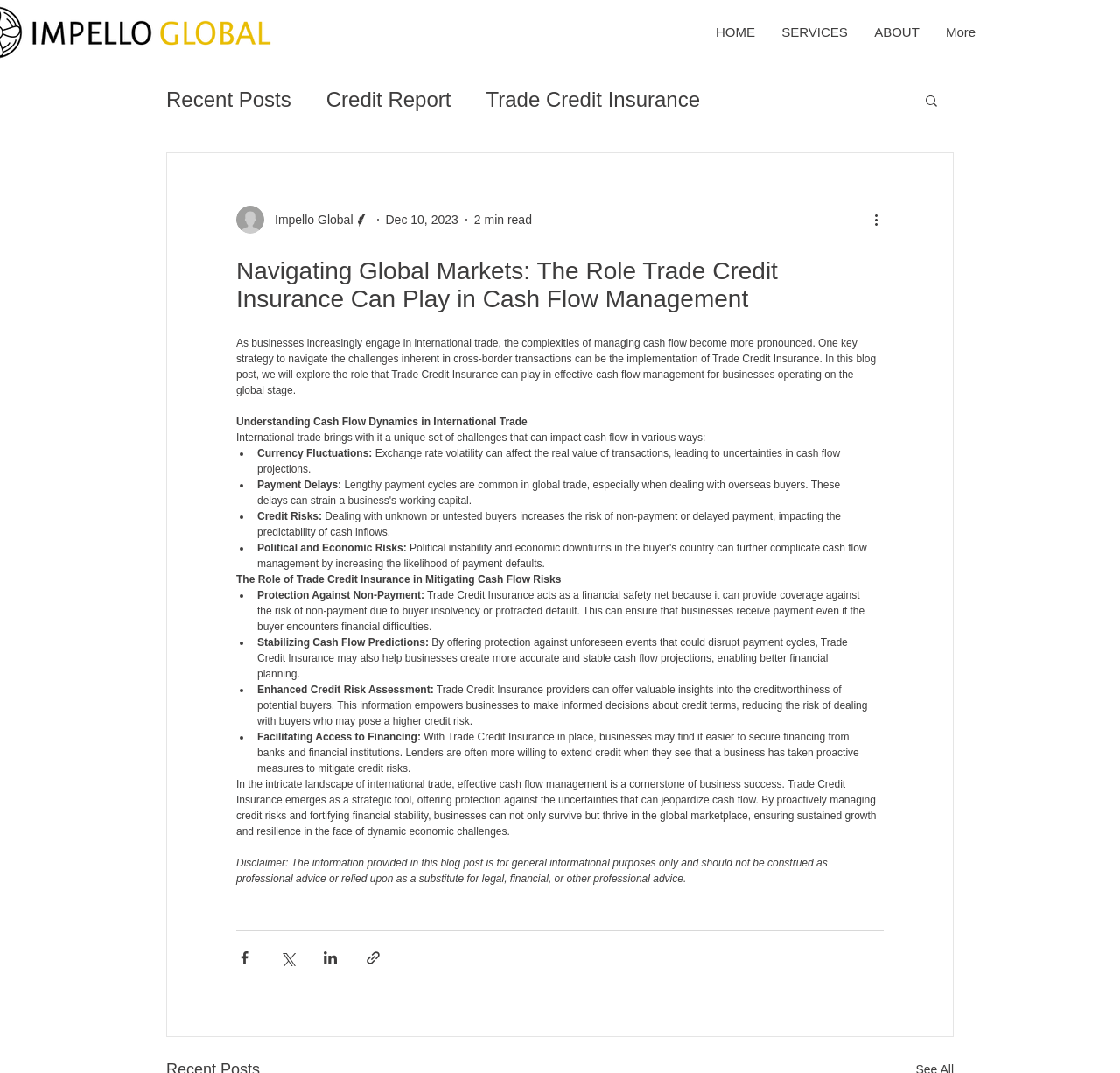From the given element description: "Impello Global", find the bounding box for the UI element. Provide the coordinates as four float numbers between 0 and 1, in the order [left, top, right, bottom].

[0.211, 0.192, 0.33, 0.218]